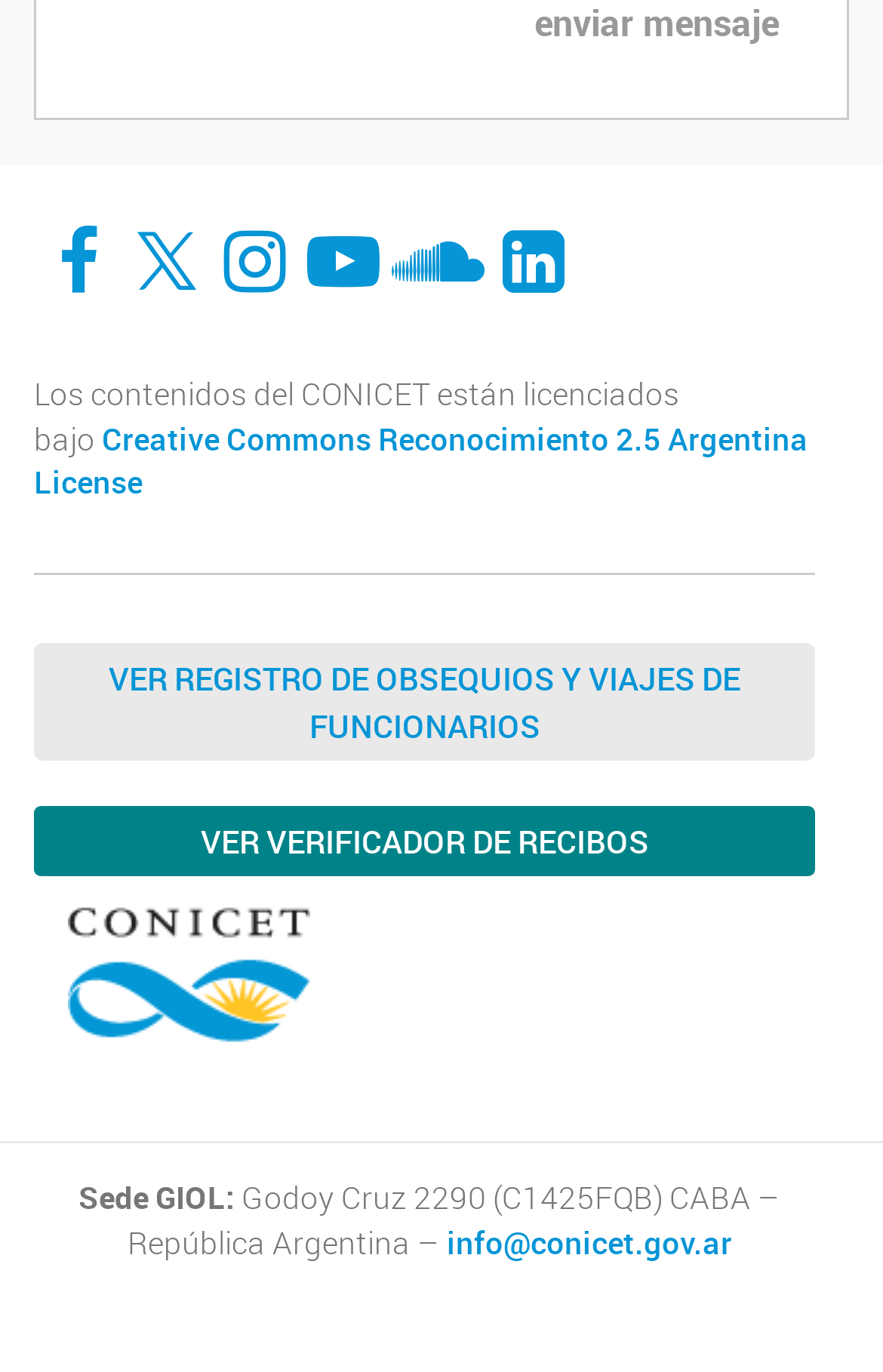Please identify the coordinates of the bounding box for the clickable region that will accomplish this instruction: "Check Creative Commons Reconocimiento 2.5 Argentina License".

[0.038, 0.305, 0.915, 0.366]